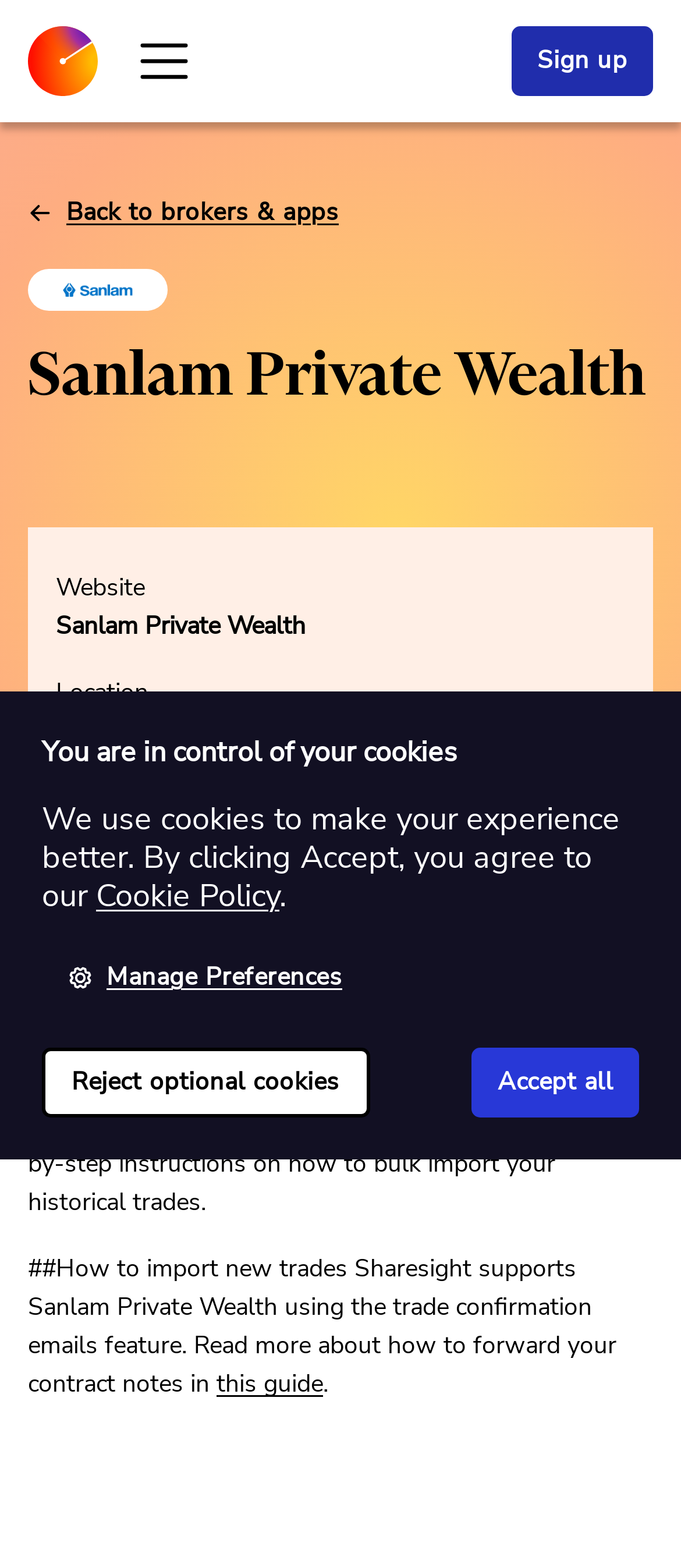What is the purpose of the trade confirmation emails feature?
Based on the screenshot, provide a one-word or short-phrase response.

To import new trades